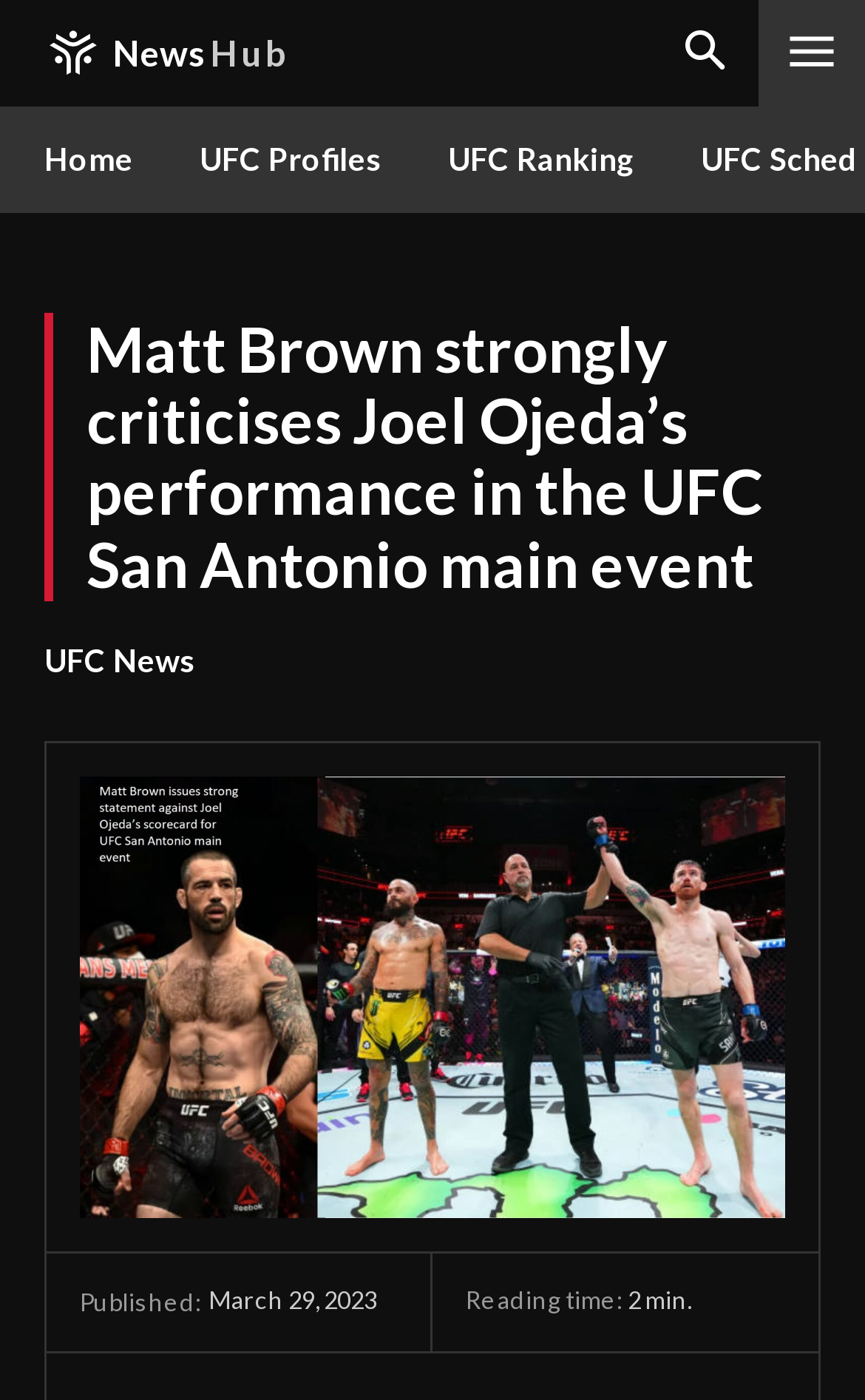Analyze and describe the webpage in a detailed narrative.

The webpage appears to be a news article page, specifically focused on UFC news. At the top left, there is a link to "News Hub" accompanied by a small image. On the opposite side, at the top right, there is another link with an image. Below these elements, there is a navigation menu with links to "Home", "UFC Profiles", and "UFC Ranking".

The main content of the page is a news article with a heading that reads "Matt Brown strongly criticises Joel Ojeda’s performance in the UFC San Antonio main event". This heading spans almost the entire width of the page. Below the heading, there is a link to "UFC News" on the left side.

The main article content is accompanied by a large image that takes up most of the page's width. At the bottom of the page, there is a section with metadata about the article, including the publication date "March 29, 2023" and the reading time, which is approximately 1 minute.